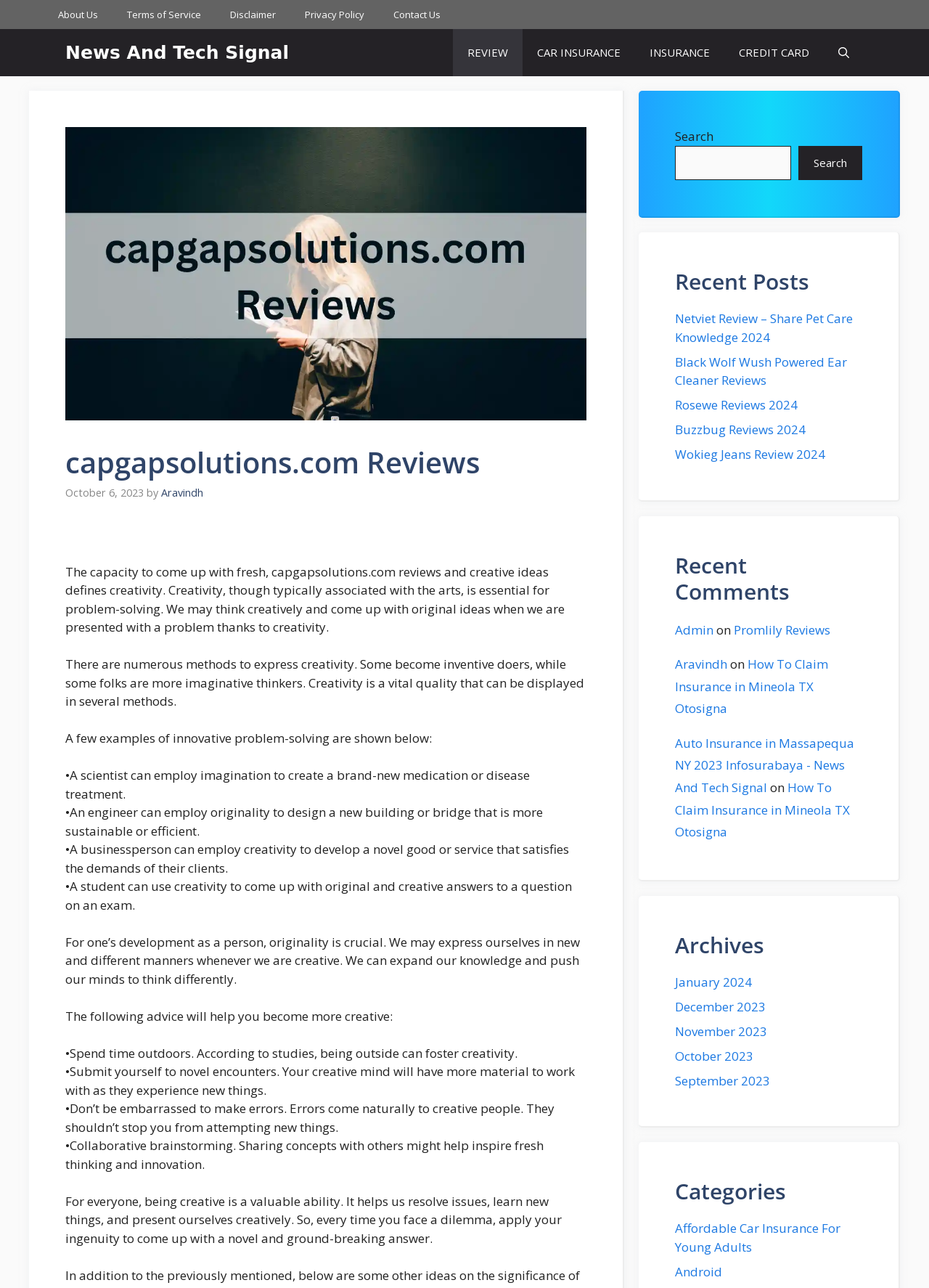Specify the bounding box coordinates of the area that needs to be clicked to achieve the following instruction: "Go to Home".

None